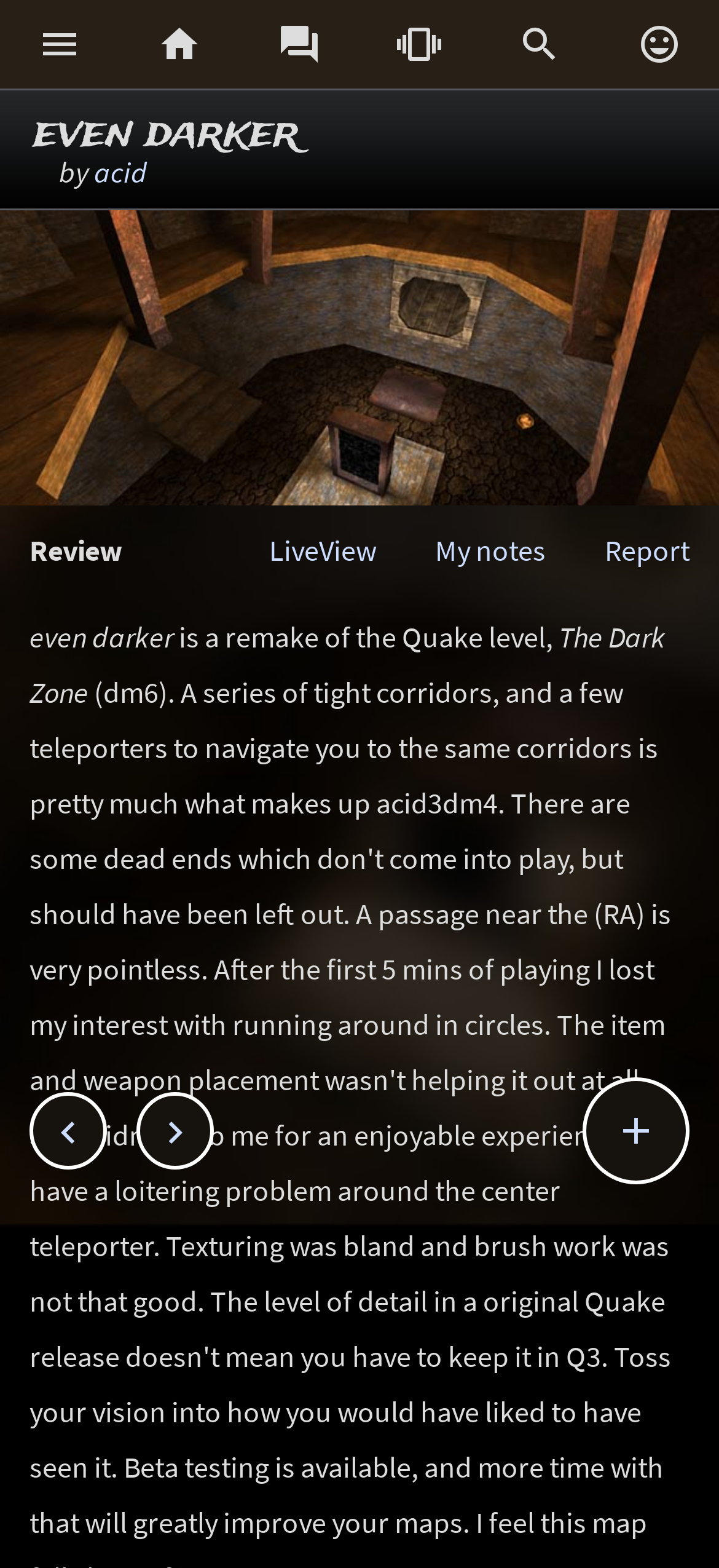Provide your answer in one word or a succinct phrase for the question: 
How many links are there in the top row?

5